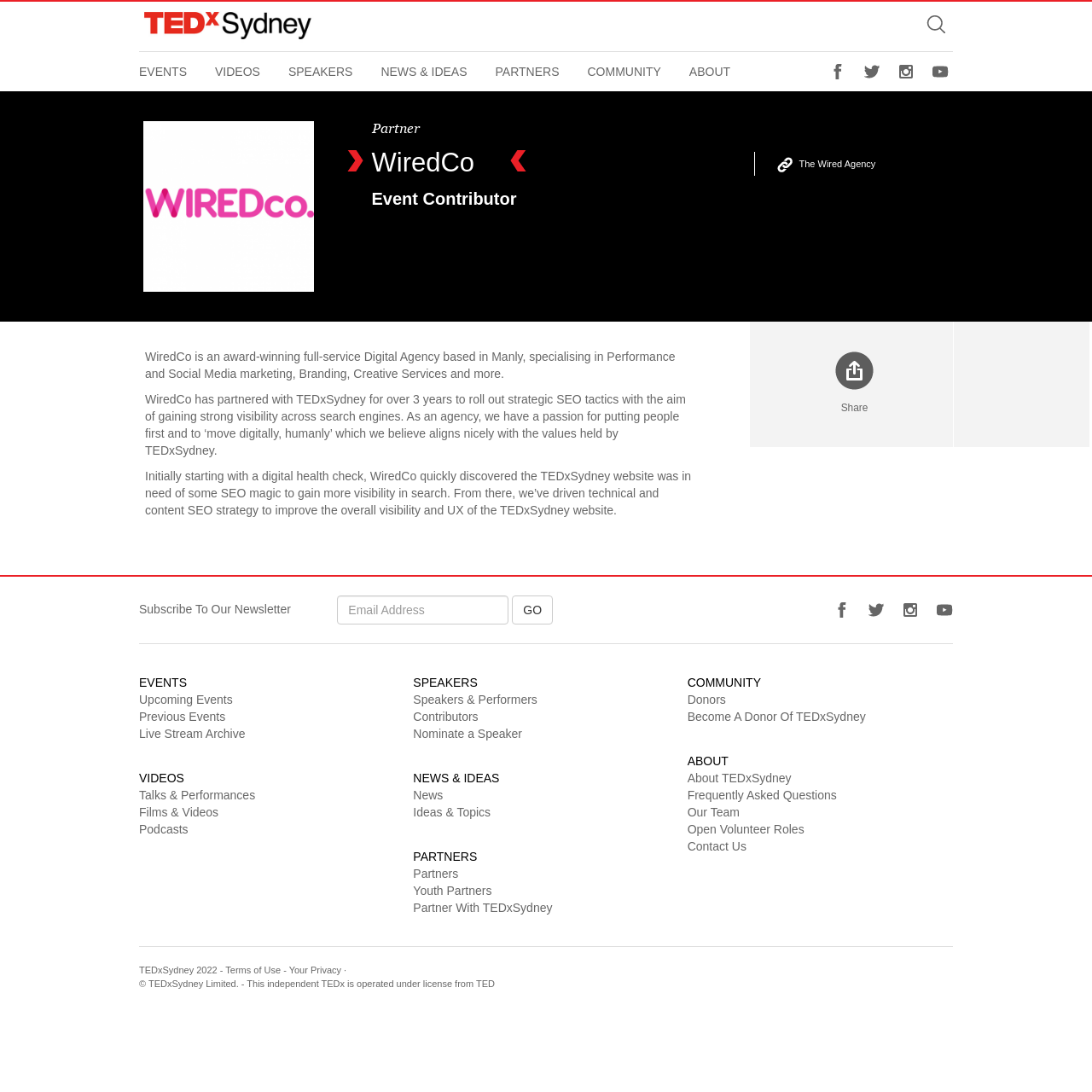Please locate the clickable area by providing the bounding box coordinates to follow this instruction: "Read about WiredCo".

[0.711, 0.139, 0.802, 0.161]